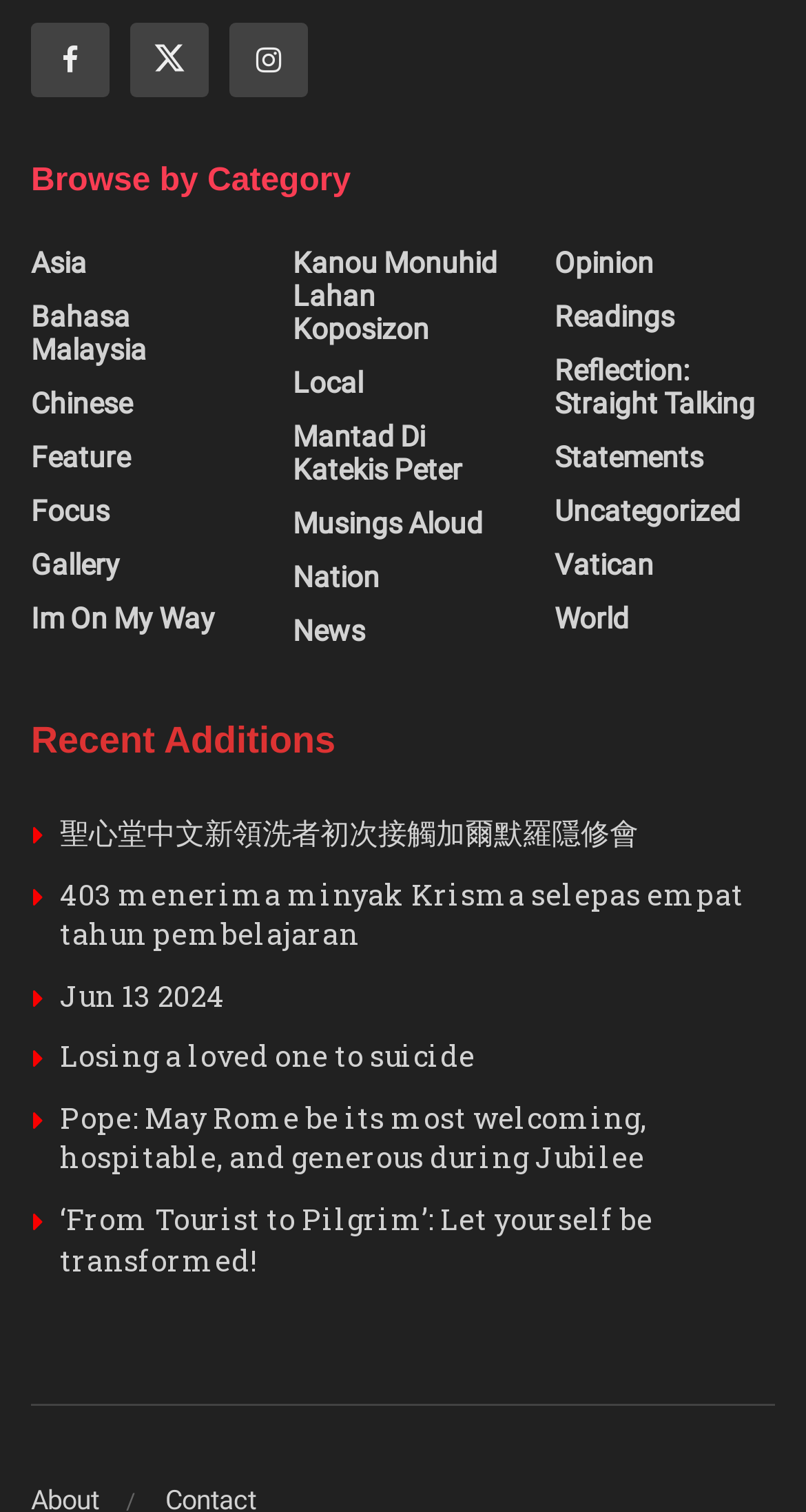Please give a concise answer to this question using a single word or phrase: 
What is the topic of the section below the 'Browse by Category' section?

Recent Additions